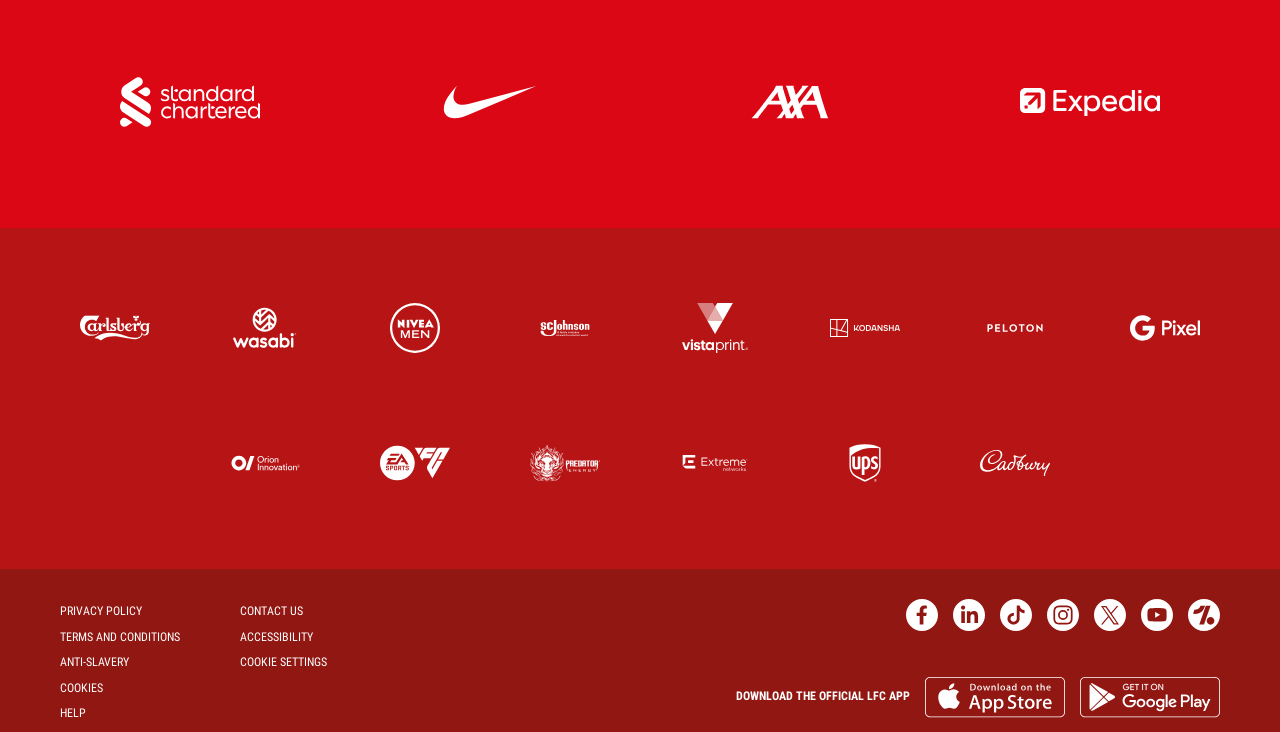Locate the bounding box coordinates of the element you need to click to accomplish the task described by this instruction: "Click on the Standard Chartered partner link".

[0.094, 0.084, 0.203, 0.202]